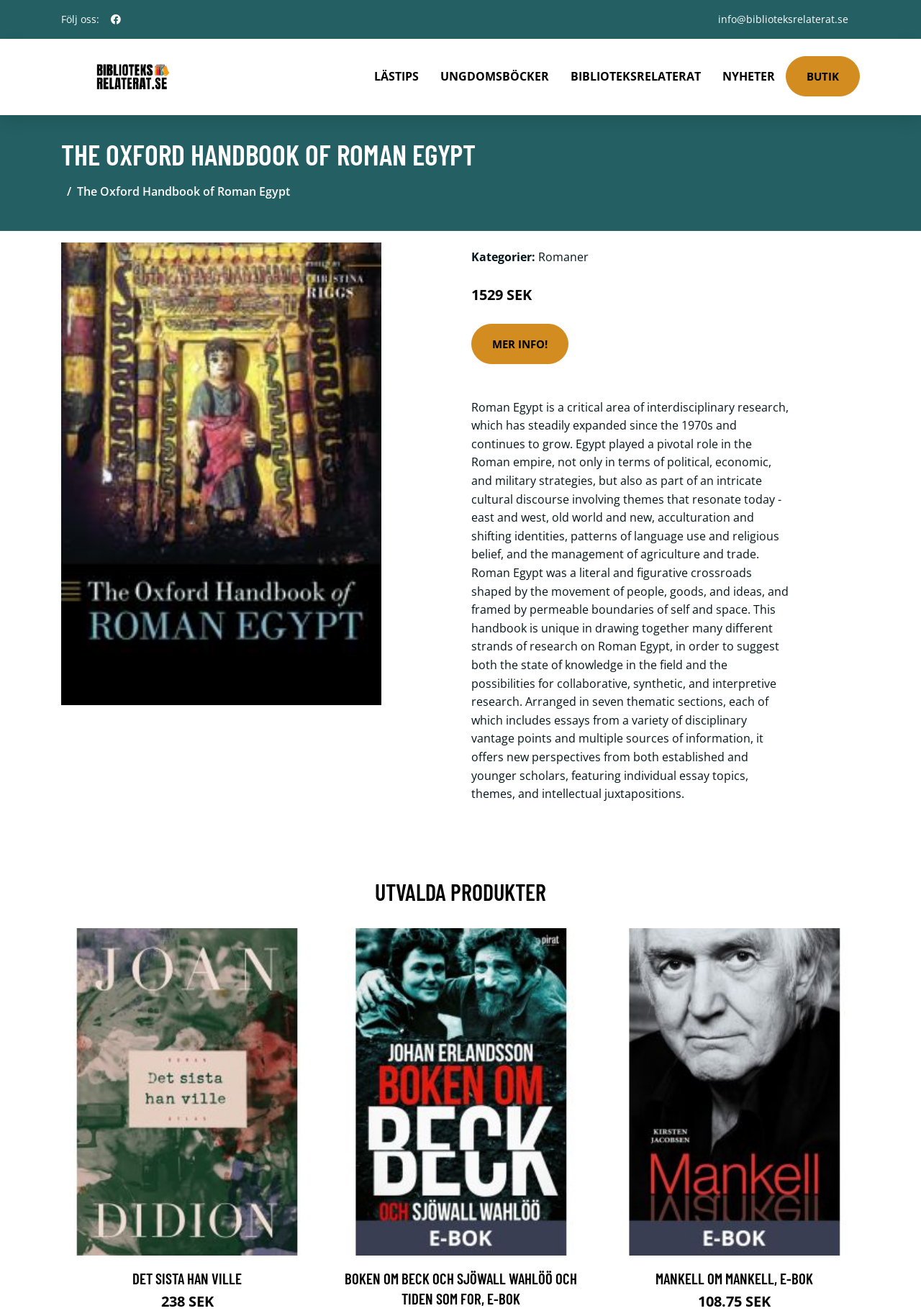Locate the bounding box coordinates of the element to click to perform the following action: 'Get more information about the book'. The coordinates should be given as four float values between 0 and 1, in the form of [left, top, right, bottom].

[0.512, 0.246, 0.617, 0.276]